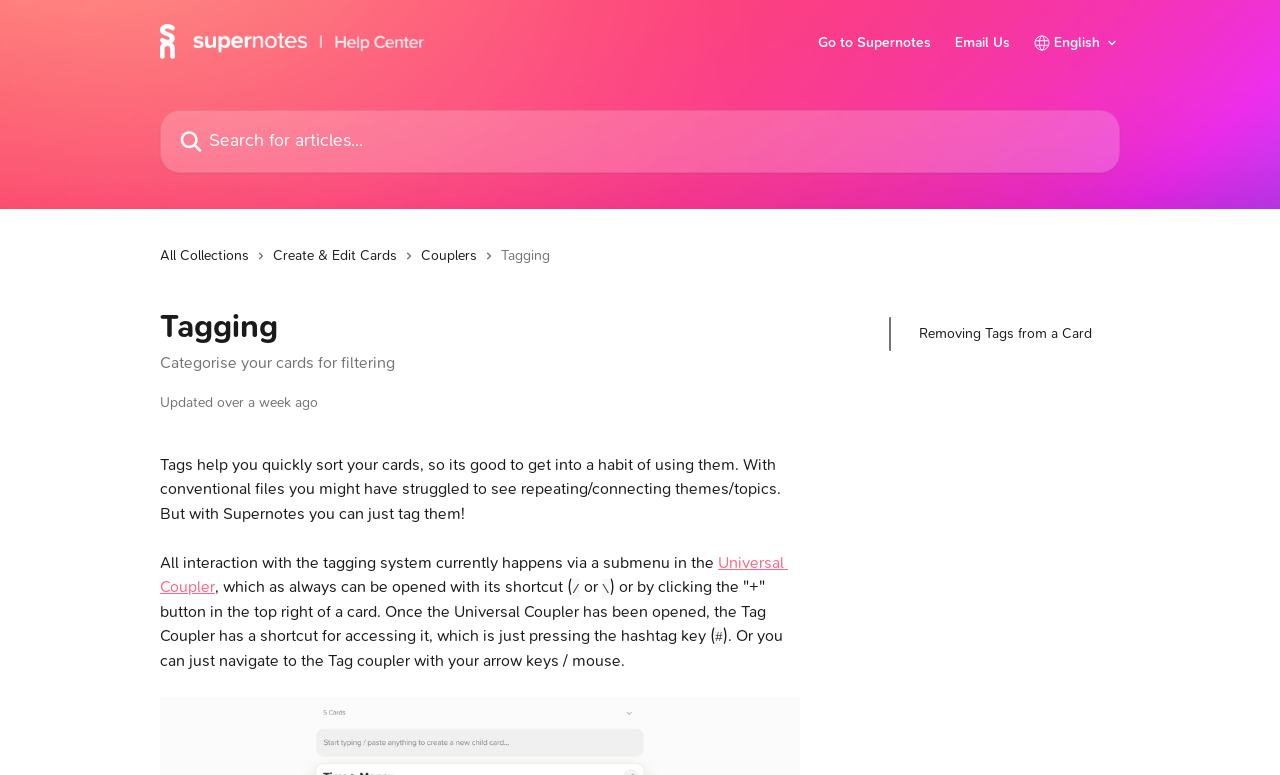Determine the bounding box coordinates of the clickable area required to perform the following instruction: "Open Universal Coupler". The coordinates should be represented as four float numbers between 0 and 1: [left, top, right, bottom].

[0.125, 0.713, 0.616, 0.769]